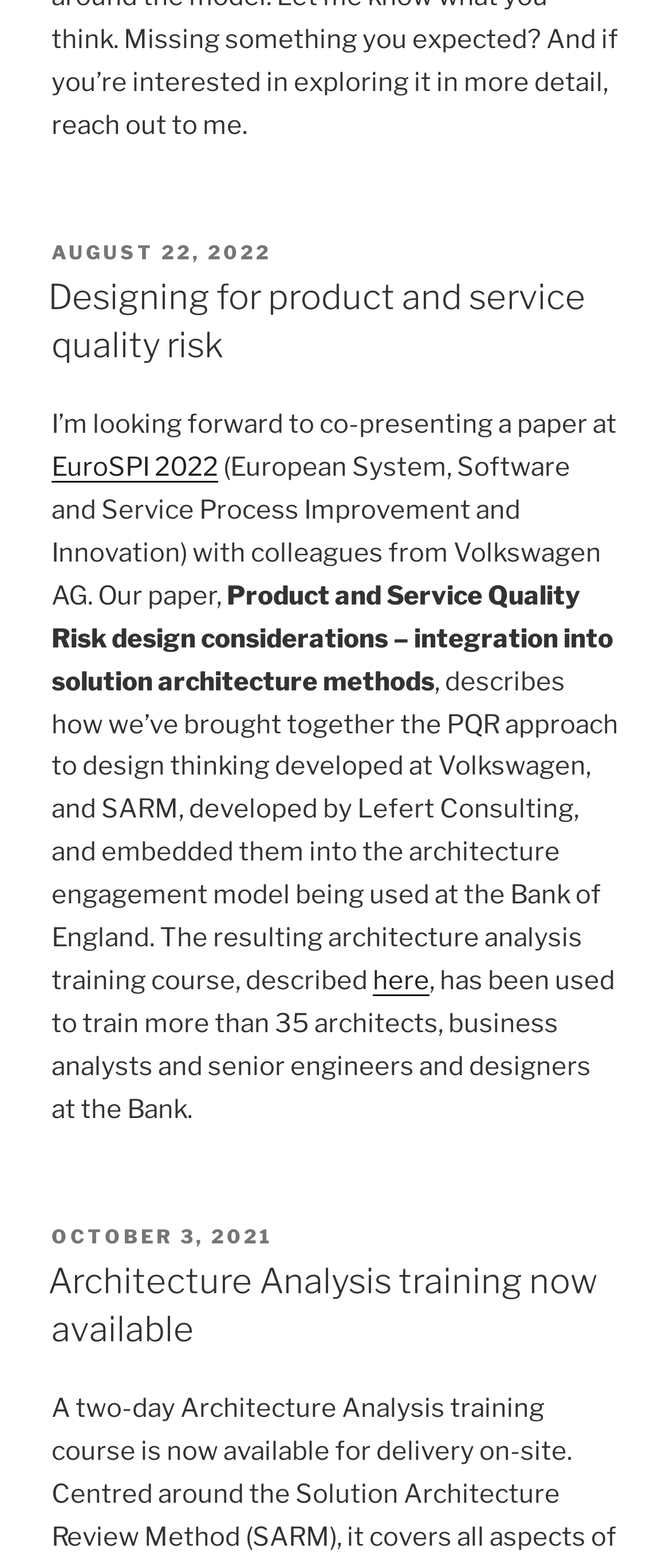Respond to the following question using a concise word or phrase: 
What is the date of the second article?

OCTOBER 3, 2021